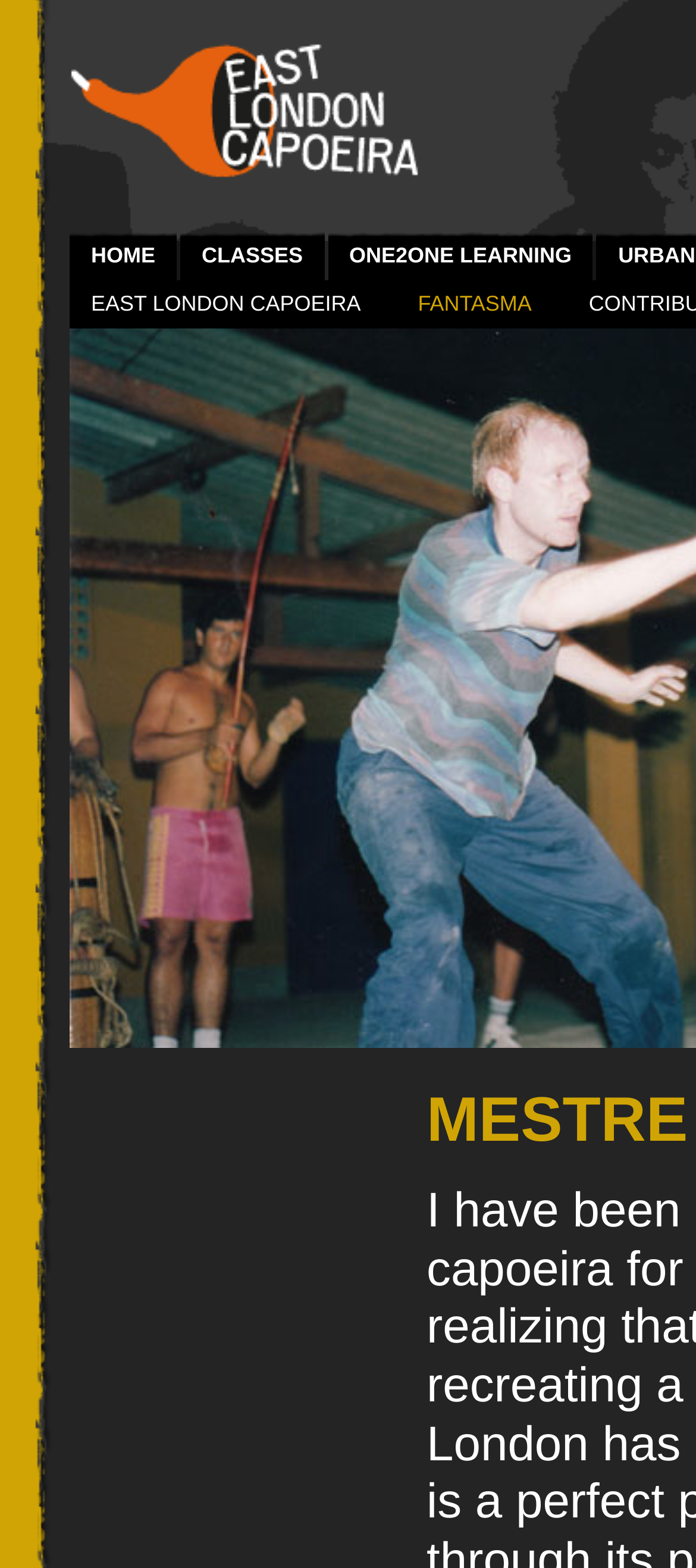Identify the bounding box for the described UI element: "Home".

None